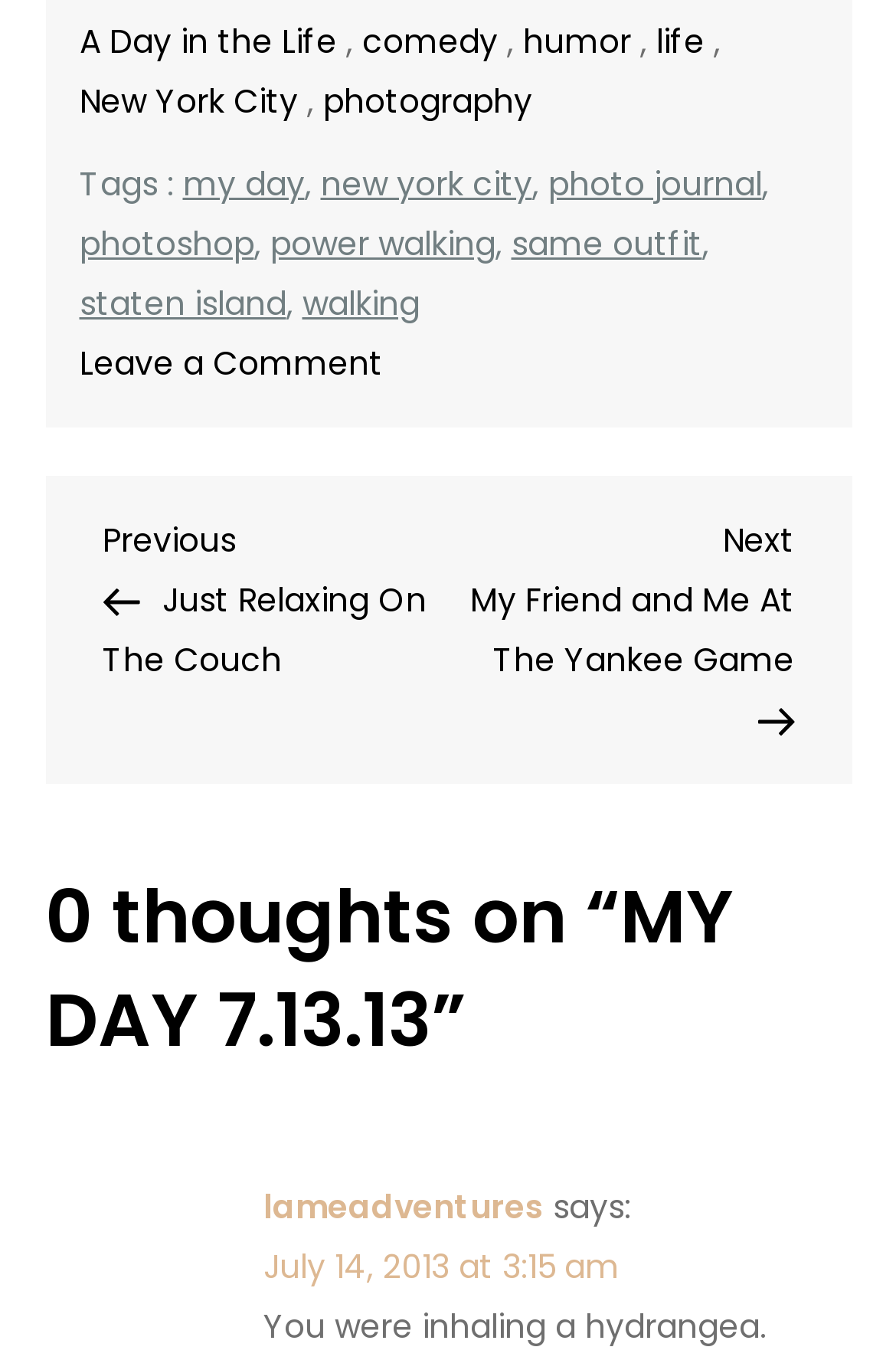Given the element description, predict the bounding box coordinates in the format (top-left x, top-left y, bottom-right x, bottom-right y). Make sure all values are between 0 and 1. Here is the element description: New York City

[0.088, 0.059, 0.332, 0.09]